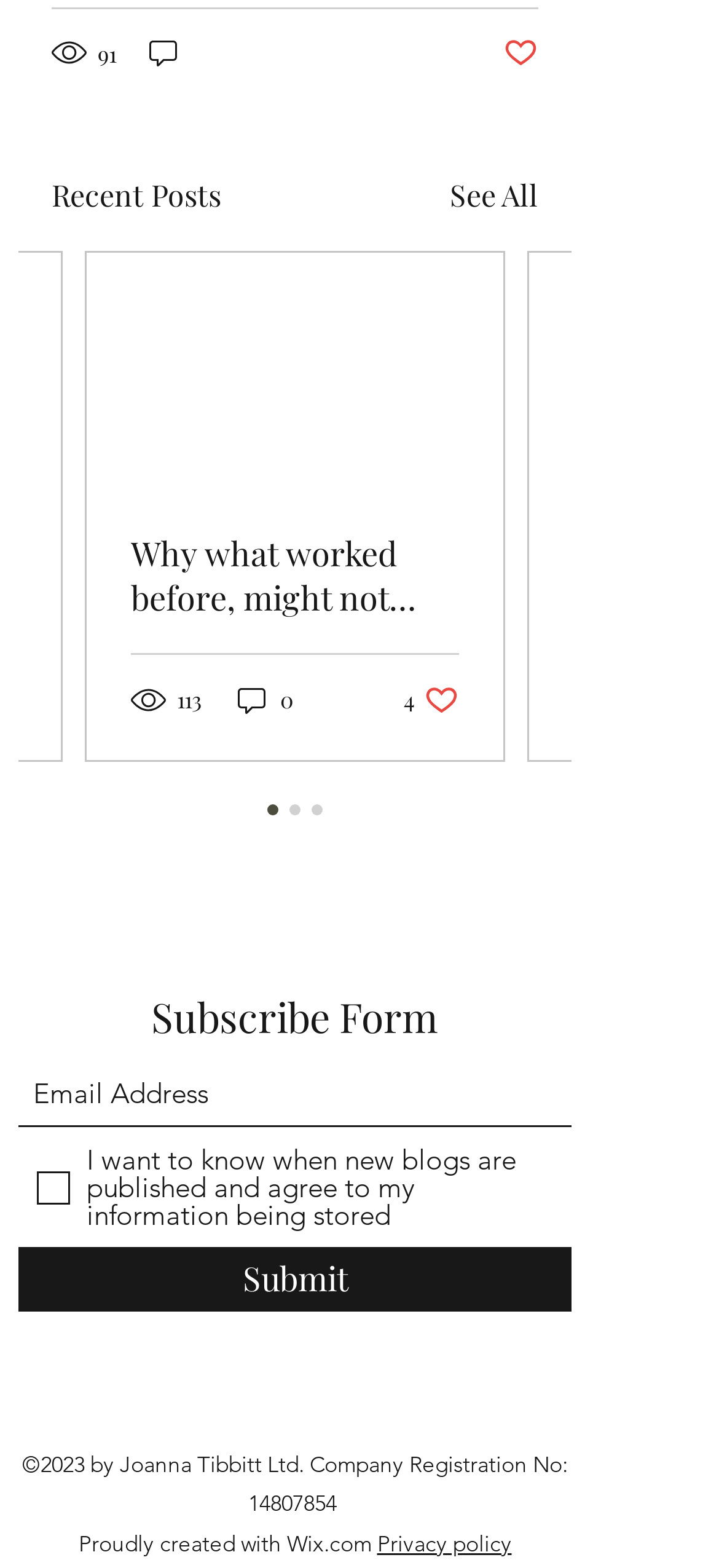Find the bounding box coordinates of the element to click in order to complete the given instruction: "Check the LinkedIn social link."

[0.385, 0.873, 0.436, 0.896]